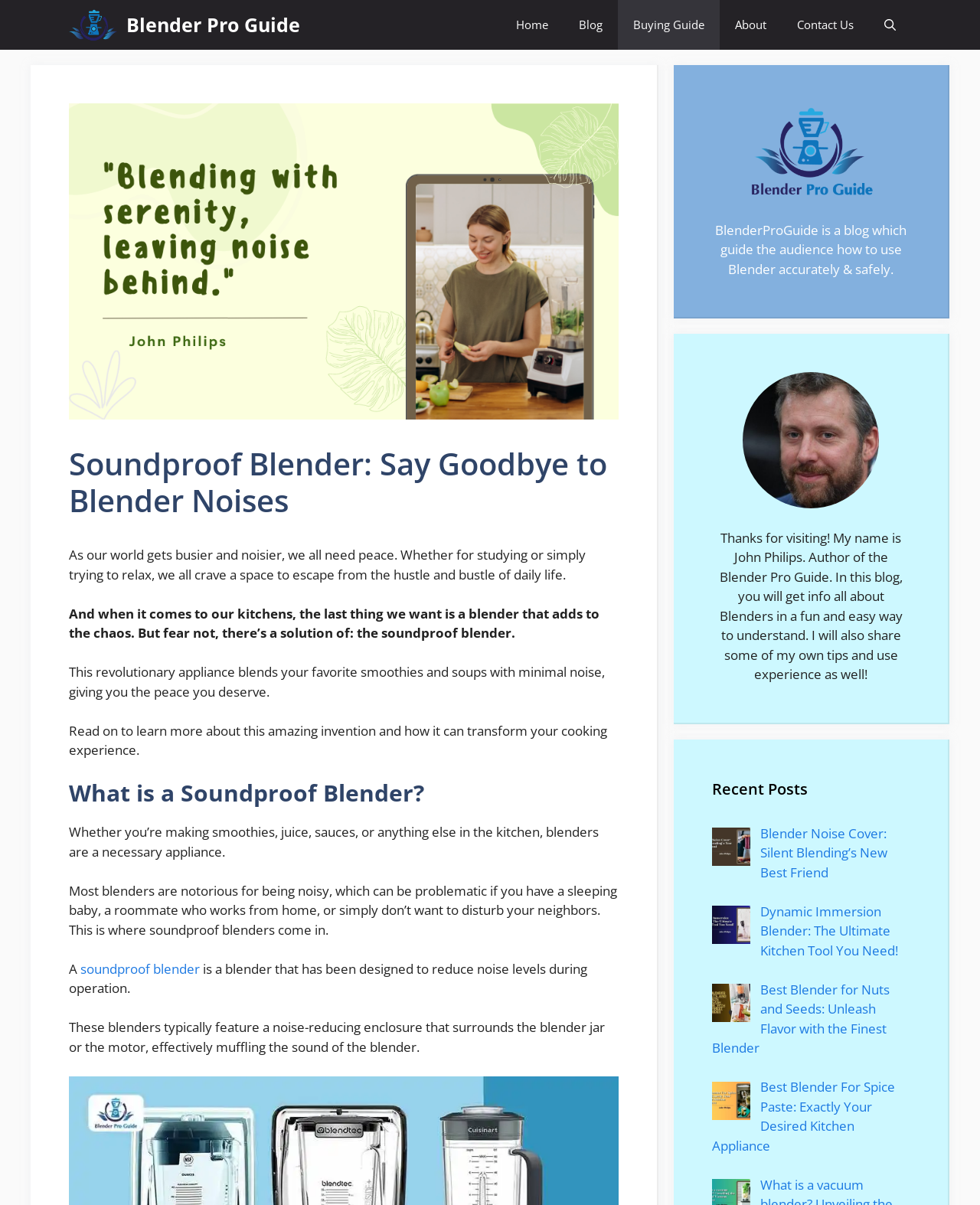Could you locate the bounding box coordinates for the section that should be clicked to accomplish this task: "Click on the 'Blender Pro Guide' link".

[0.07, 0.0, 0.121, 0.041]